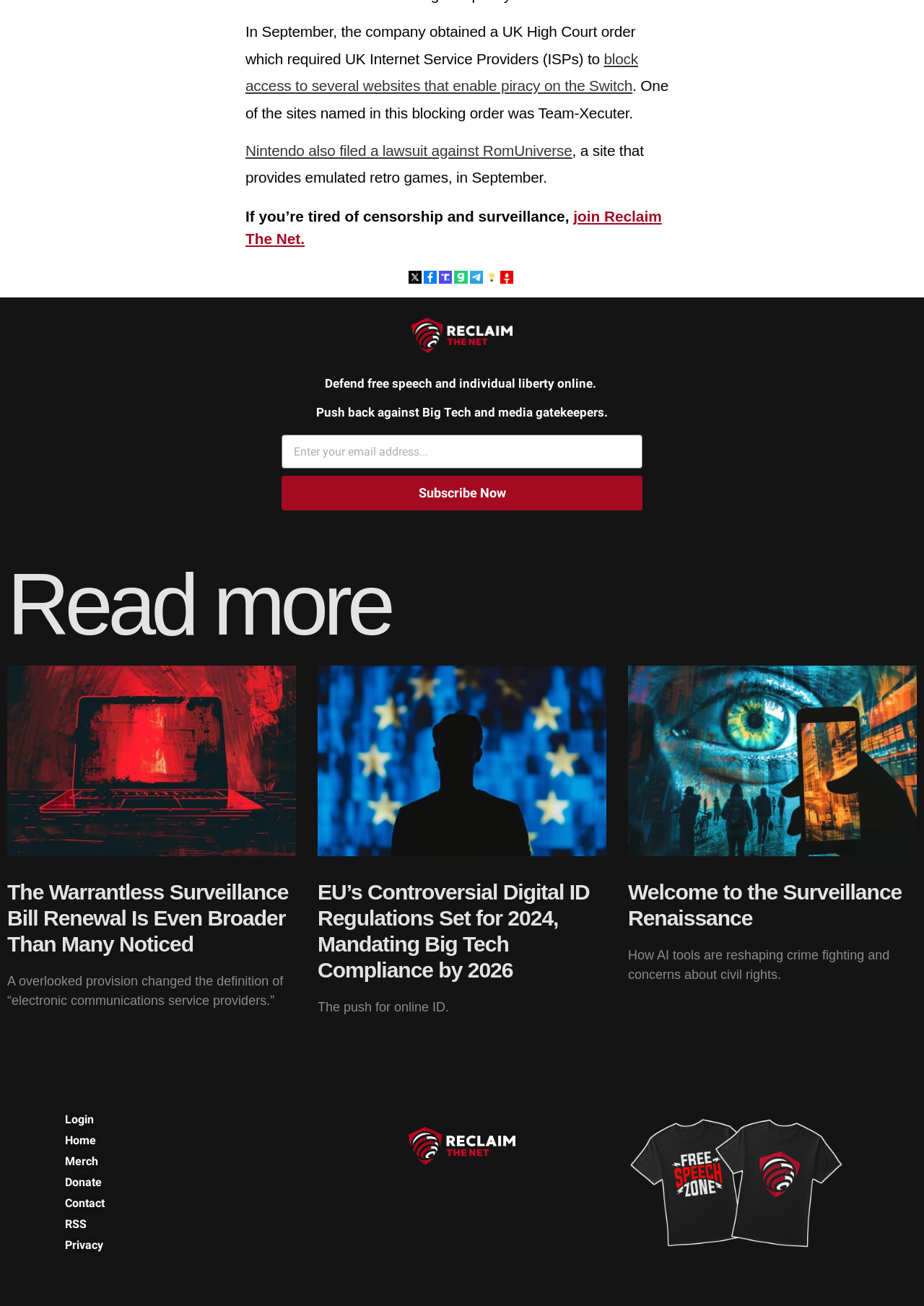What is the theme of the website based on the text 'Defend free speech and individual liberty online.'?
Using the image, elaborate on the answer with as much detail as possible.

The text 'Defend free speech and individual liberty online.' suggests that the website is focused on promoting and defending individual rights and freedoms, particularly in the online sphere, indicating that the theme of the website is related to free speech and liberty.